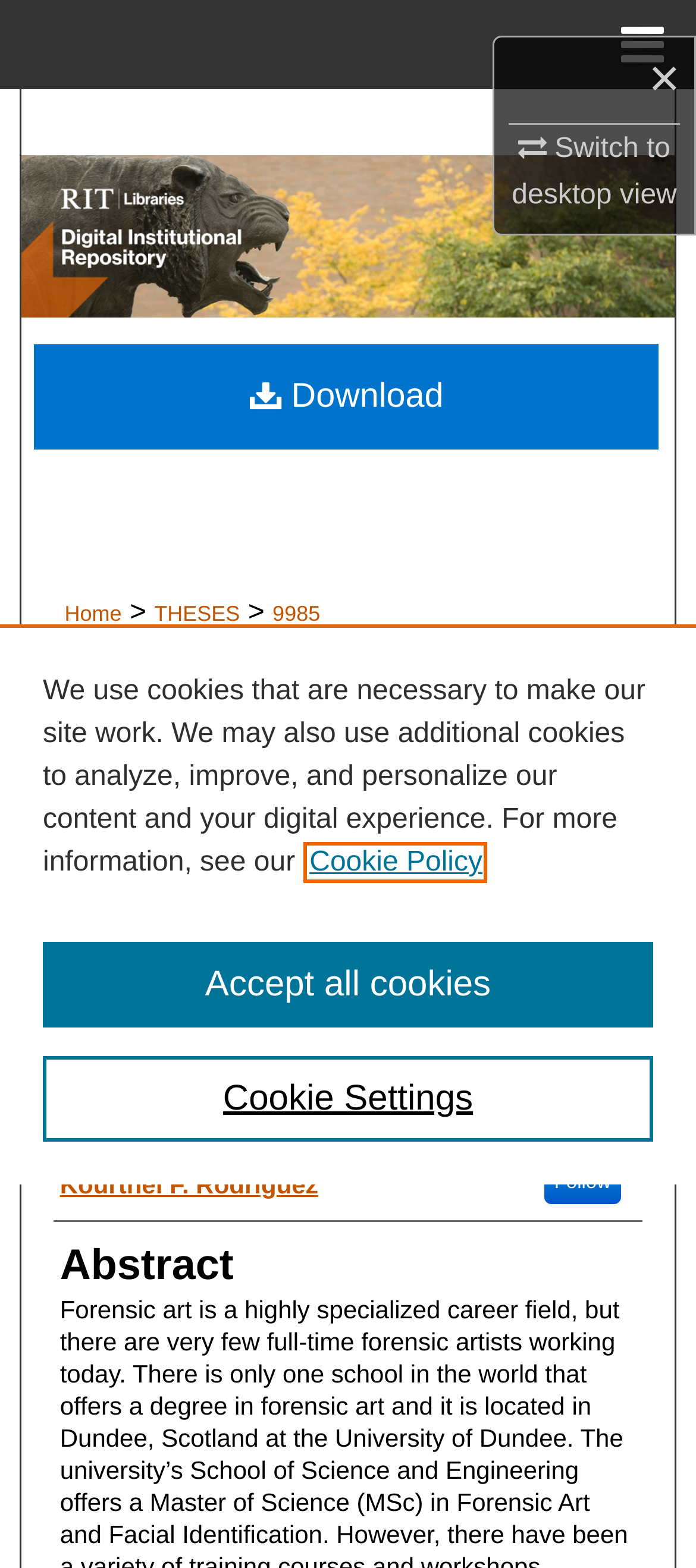Given the description of a UI element: "cfh@provide.net", identify the bounding box coordinates of the matching element in the webpage screenshot.

None